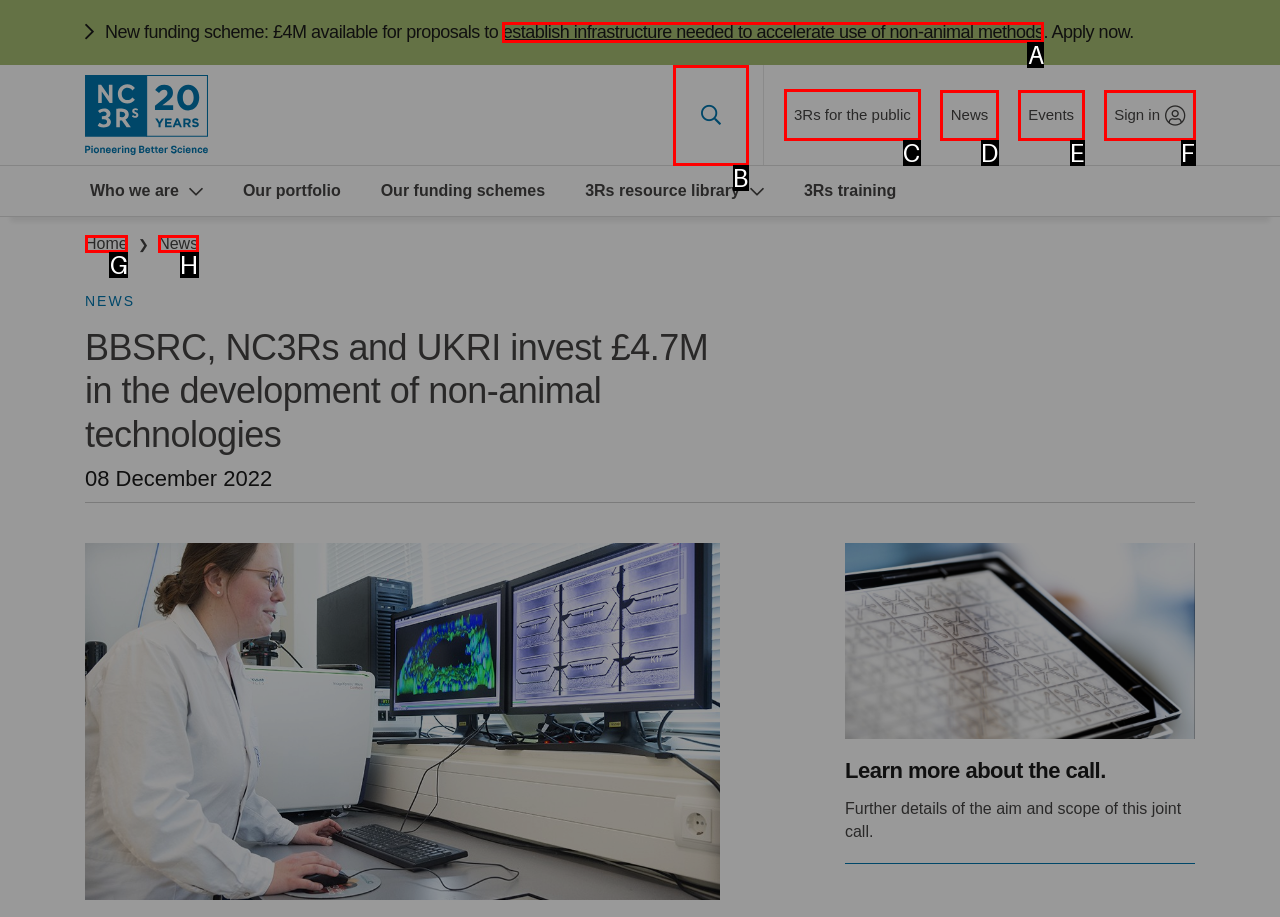Pick the right letter to click to achieve the task: Read about 3Rs for the public
Answer with the letter of the correct option directly.

C